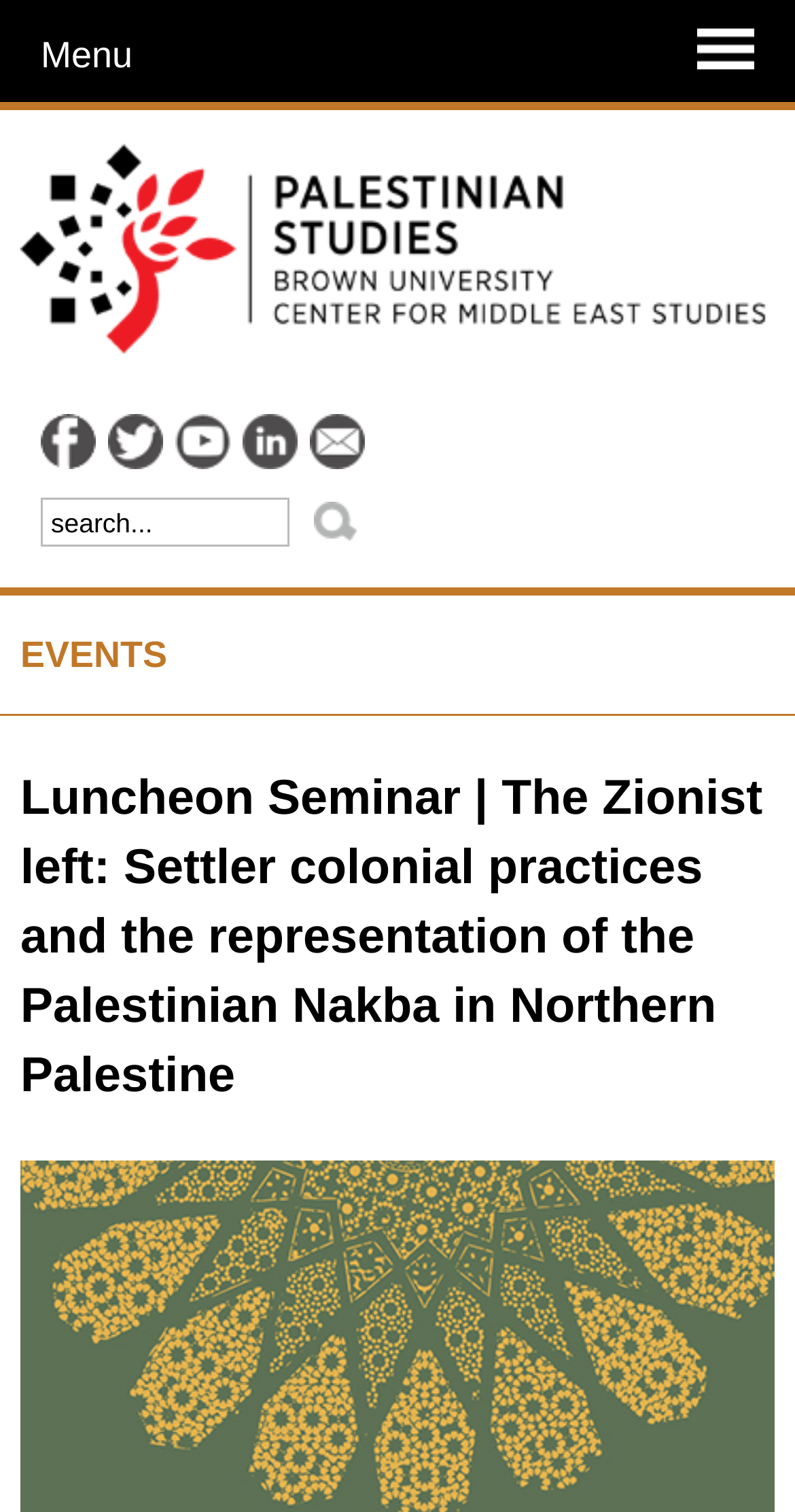Use a single word or phrase to answer this question: 
What is the name of the event?

Luncheon Seminar